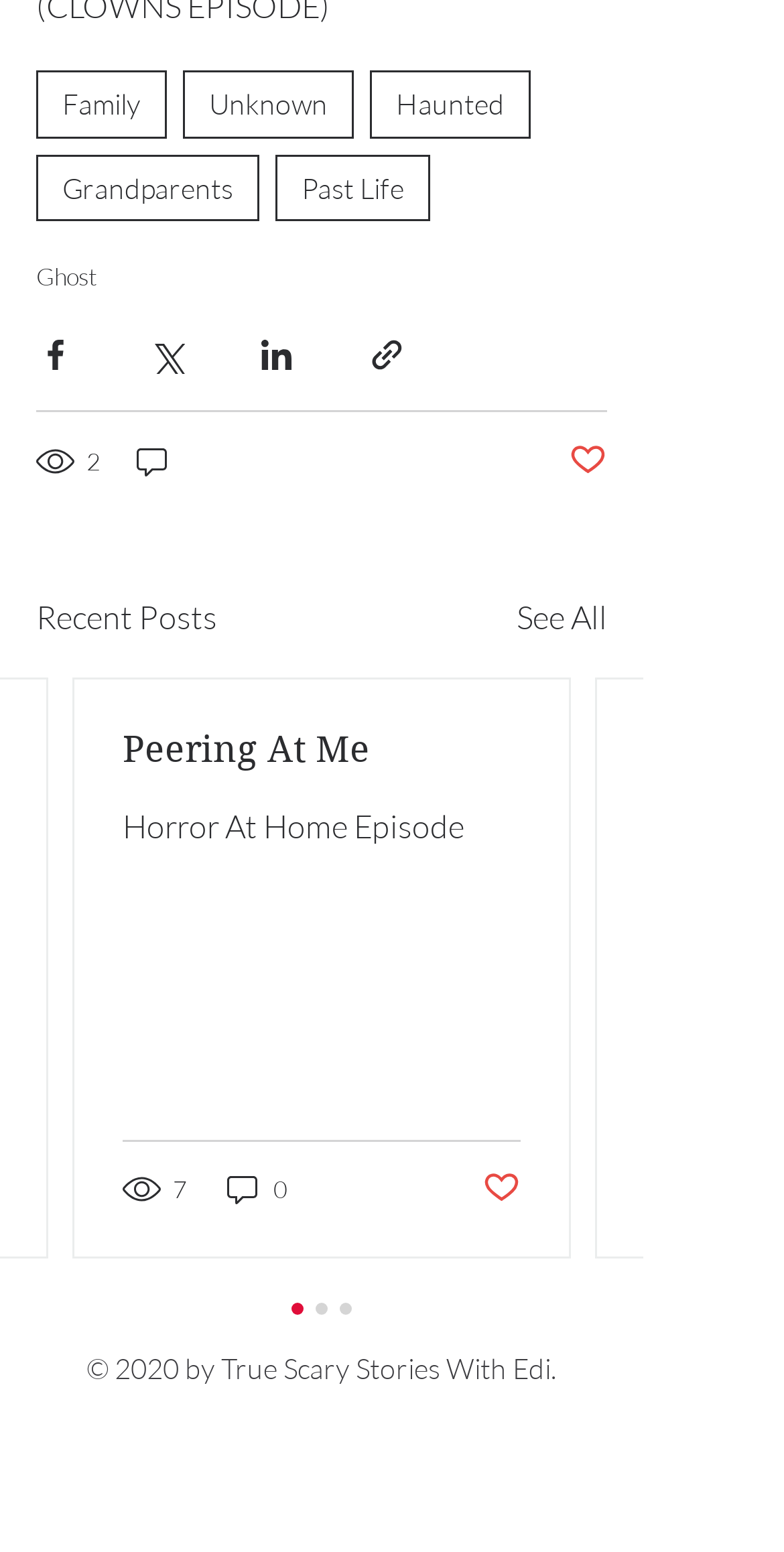Identify the bounding box coordinates of the element that should be clicked to fulfill this task: "Like the 'Horror At Home Episode' post". The coordinates should be provided as four float numbers between 0 and 1, i.e., [left, top, right, bottom].

[0.615, 0.753, 0.664, 0.78]